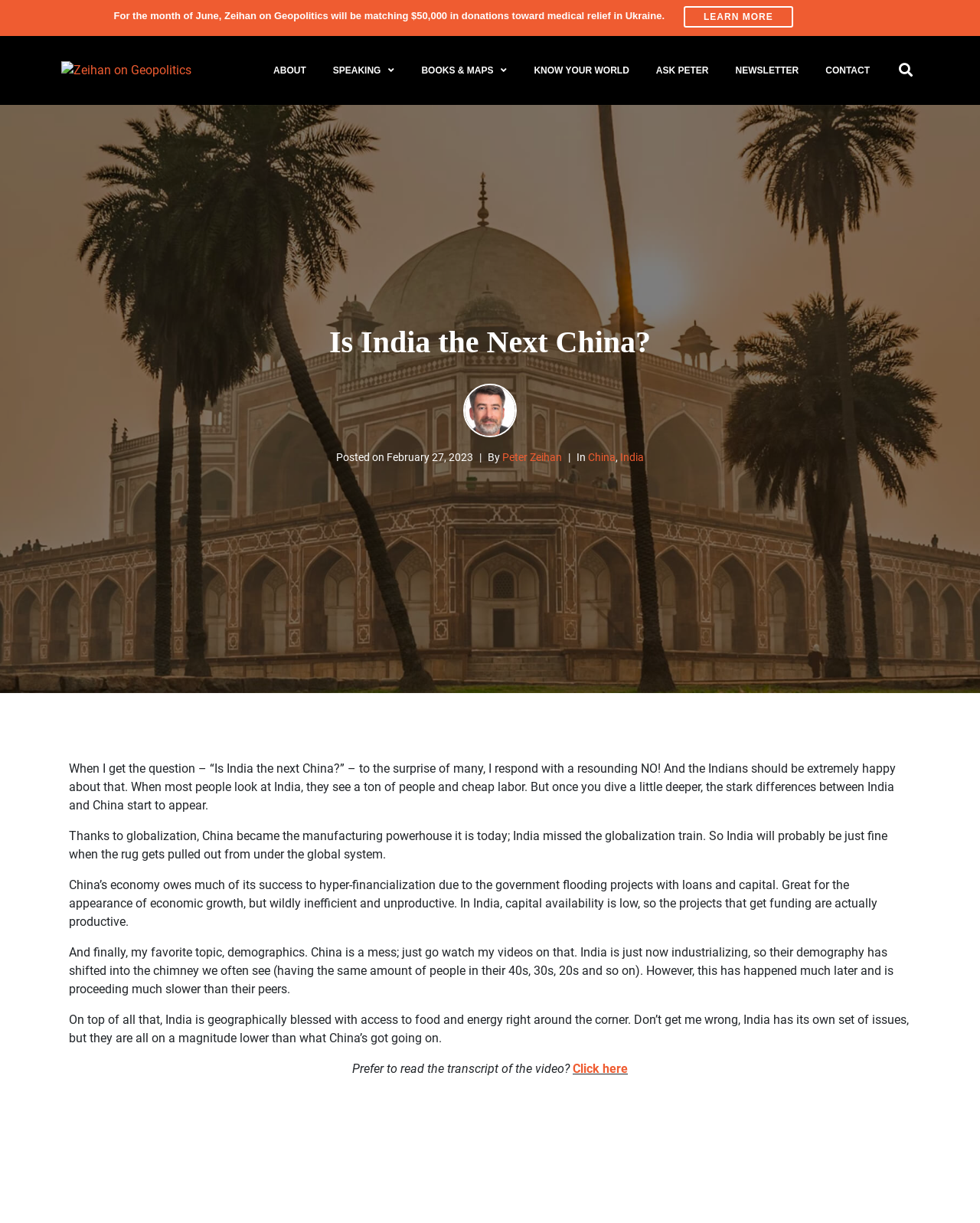Determine the bounding box for the UI element described here: "Click here".

[0.584, 0.868, 0.641, 0.879]